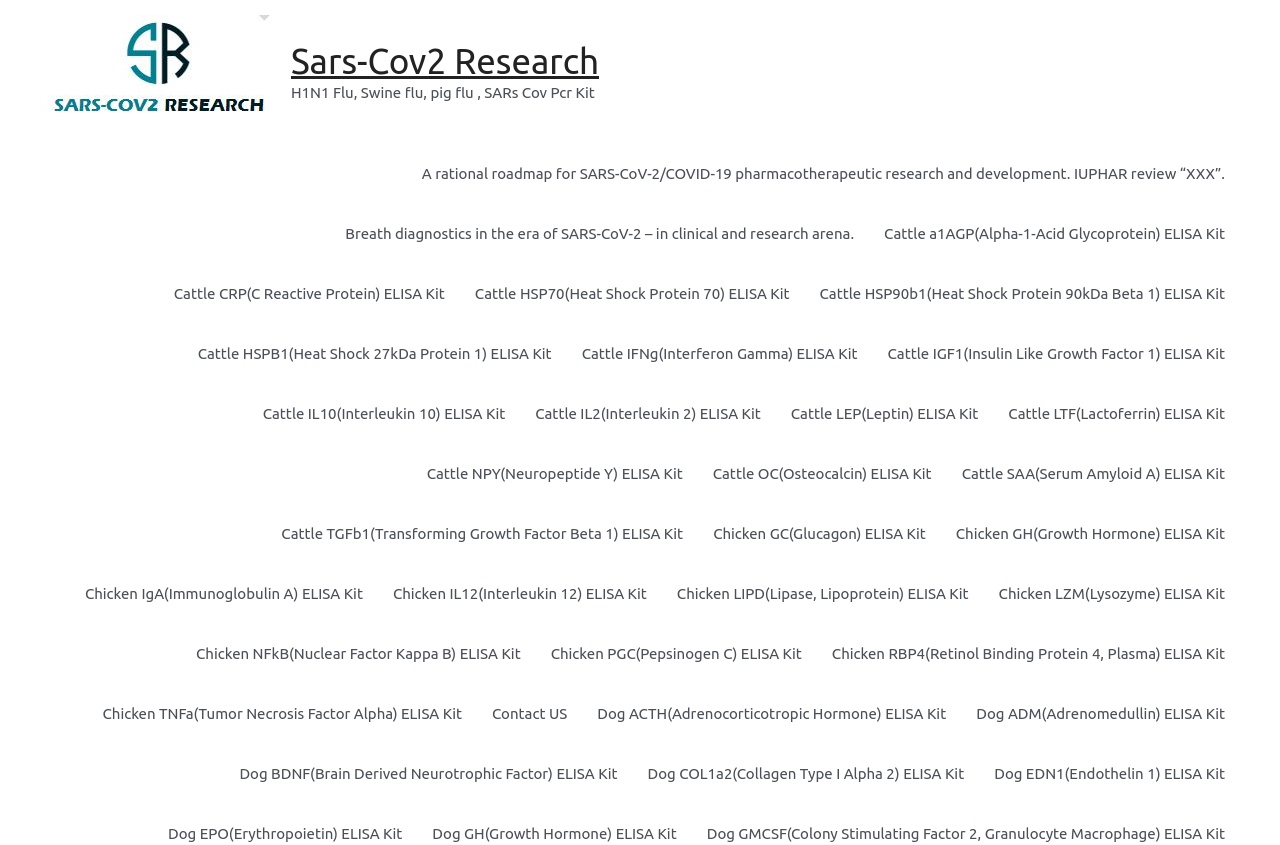Please determine and provide the text content of the webpage's heading.

Sars COV BF.7